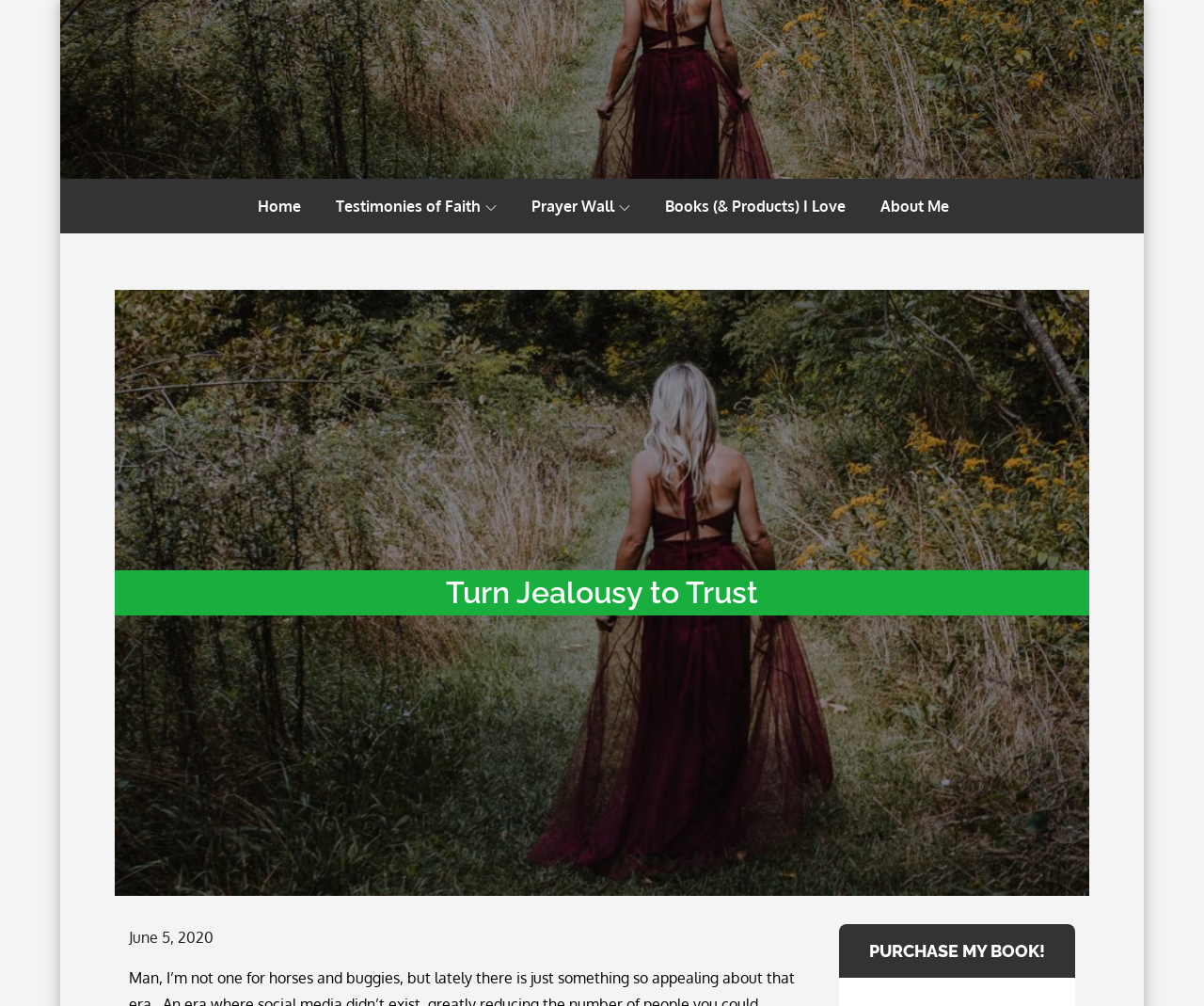Write an elaborate caption that captures the essence of the webpage.

This webpage is about a blog post titled "Turn Jealousy to Trust – Prayer, Faith, and Love". At the top, there is a primary navigation menu with five links: "Home", "Testimonies of Faith", "Prayer Wall", "Books (& Products) I Love", and "About Me". 

Below the navigation menu, the main content area is divided into two sections. On the left side, there is a heading "Turn Jealousy to Trust" followed by a posted date "June 5, 2020". On the right side, there is a prominent call-to-action heading "PURCHASE MY BOOK!".

In the middle of the page, there is an image, although it appears to be an error. Below the image, there is a heading "Are you enjoying what you read? If so, please share with your friends." followed by a few social media sharing links, including a Facebook share icon. 

On the bottom right, there is a "Follow me" link accompanied by a small image. Overall, the webpage has a simple layout with a focus on the blog post title and a call-to-action to purchase a book.